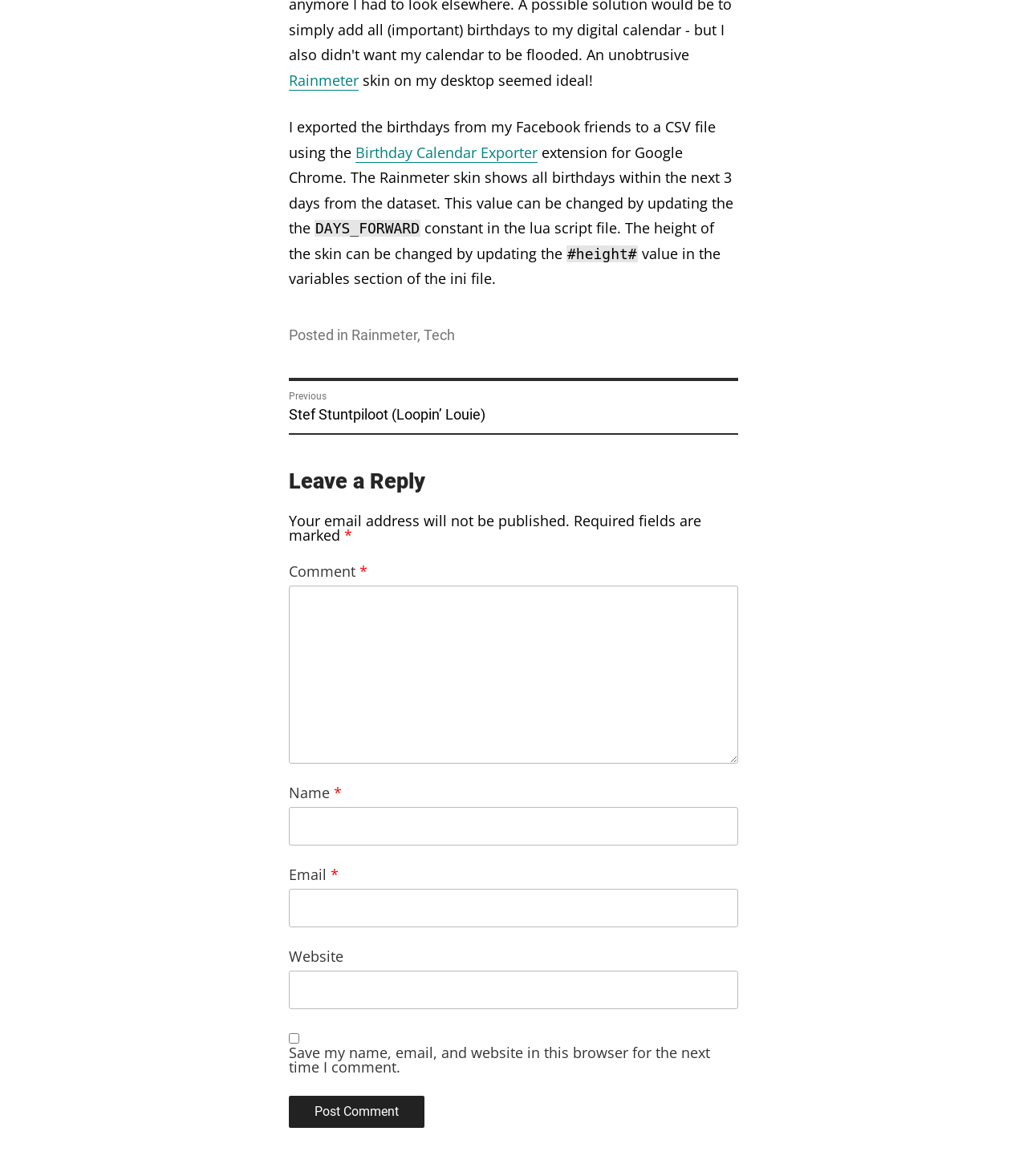Using the element description: "parent_node: Name * name="author"", determine the bounding box coordinates for the specified UI element. The coordinates should be four float numbers between 0 and 1, [left, top, right, bottom].

[0.281, 0.686, 0.719, 0.719]